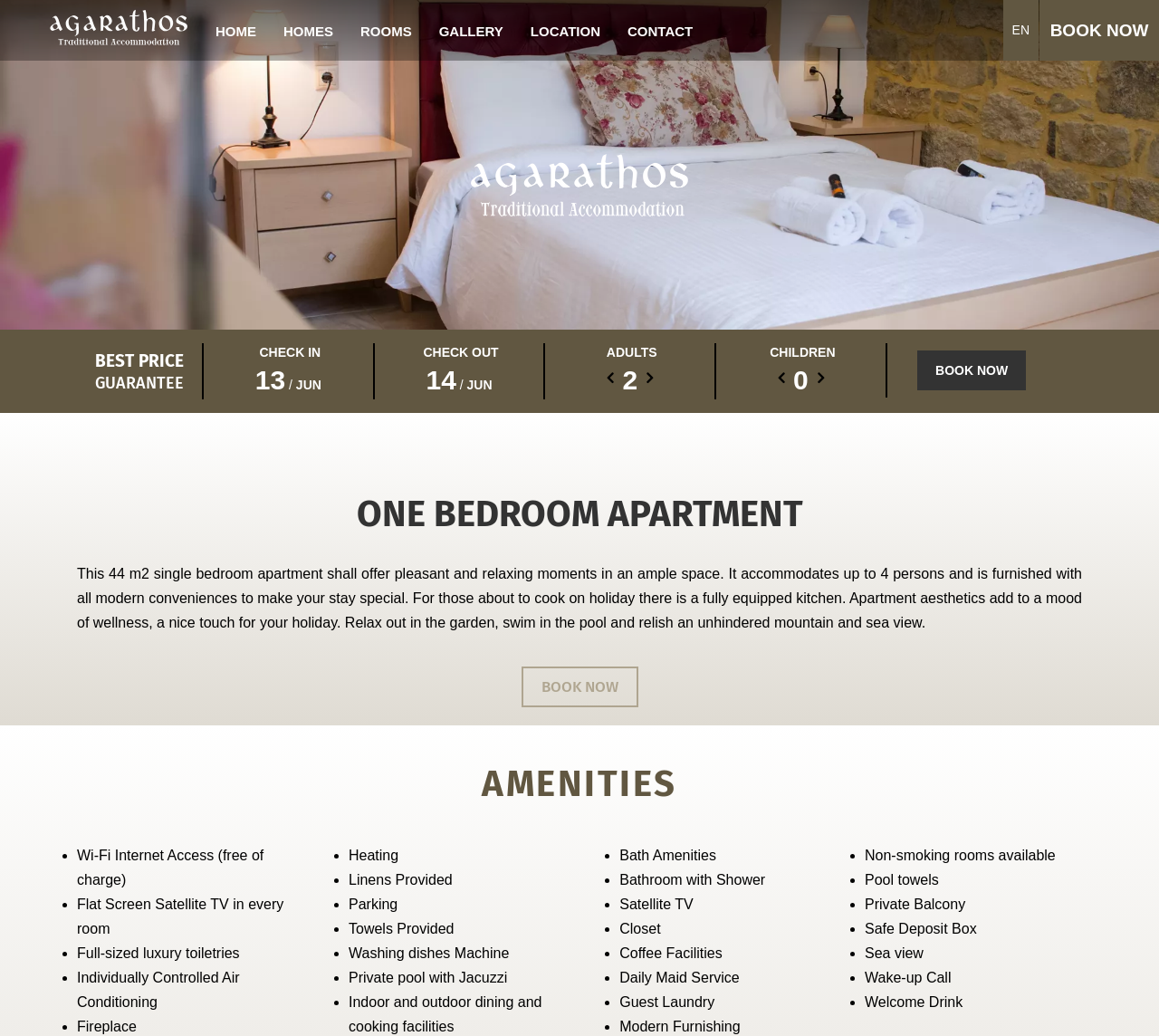What is the maximum number of persons this apartment can accommodate?
Answer the question in as much detail as possible.

Based on the webpage, the description of the apartment mentions that it 'accommodates up to 4 persons', which indicates that the maximum number of persons it can accommodate is 4.